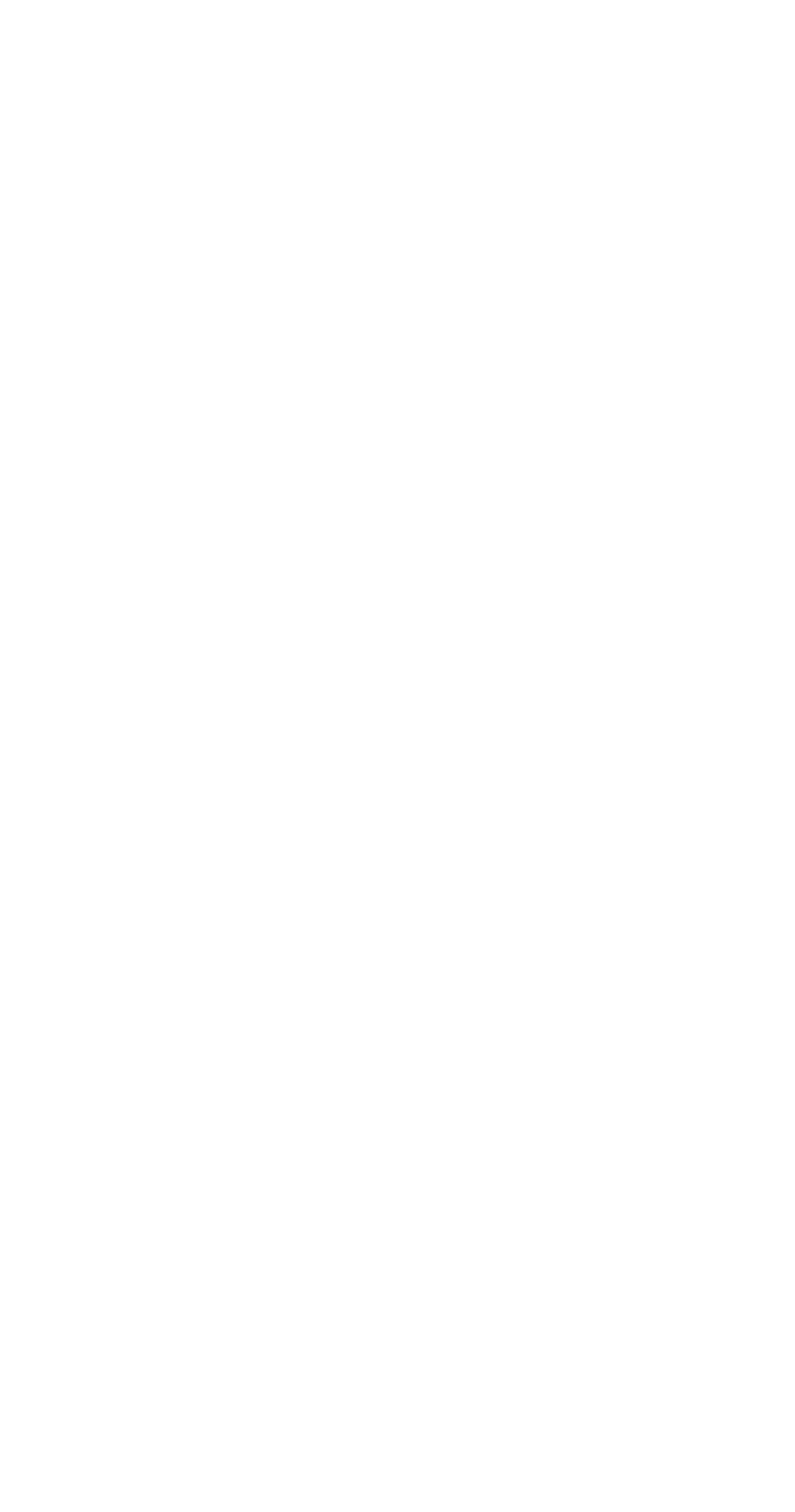What is the purpose of the 'Deals' section?
Based on the image, answer the question with a single word or brief phrase.

To list available deals